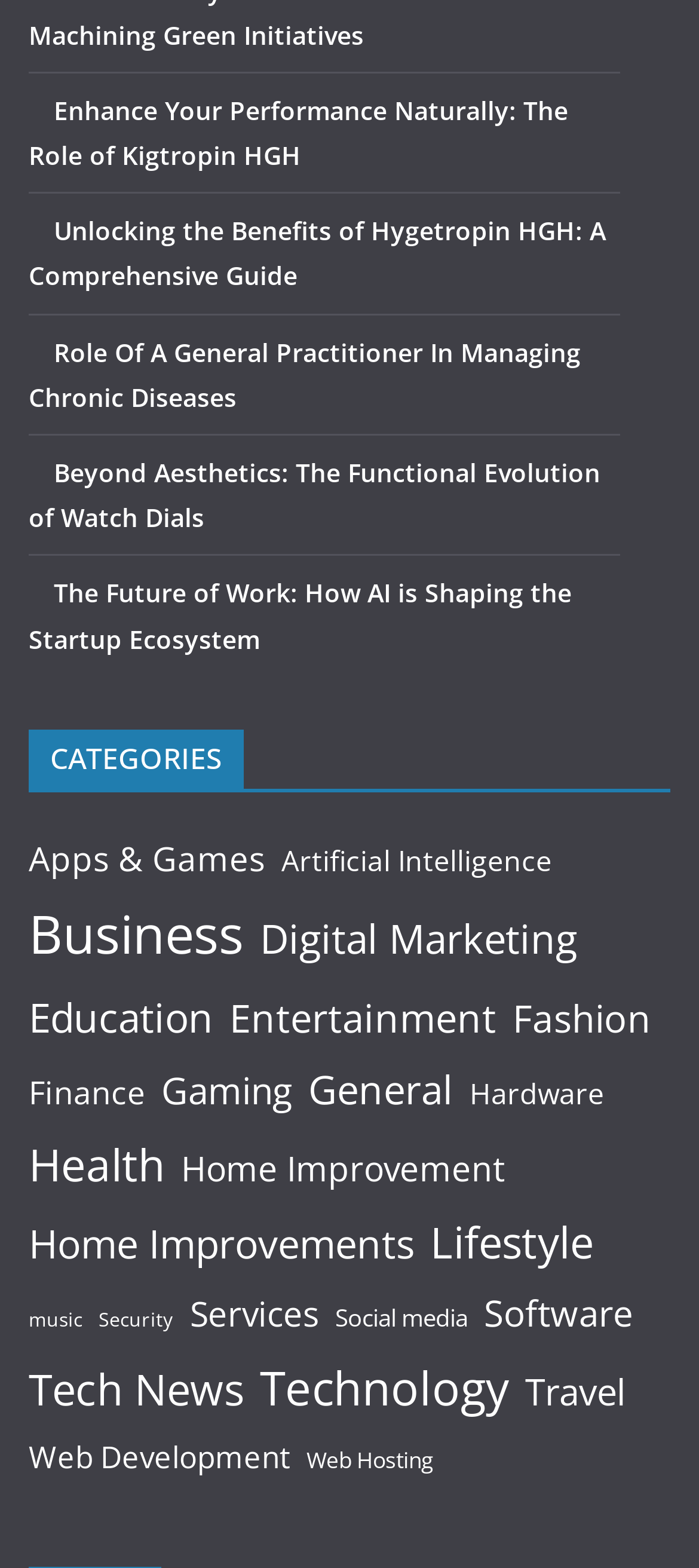Please find the bounding box coordinates of the clickable region needed to complete the following instruction: "Browse Apps & Games category". The bounding box coordinates must consist of four float numbers between 0 and 1, i.e., [left, top, right, bottom].

[0.041, 0.528, 0.379, 0.566]